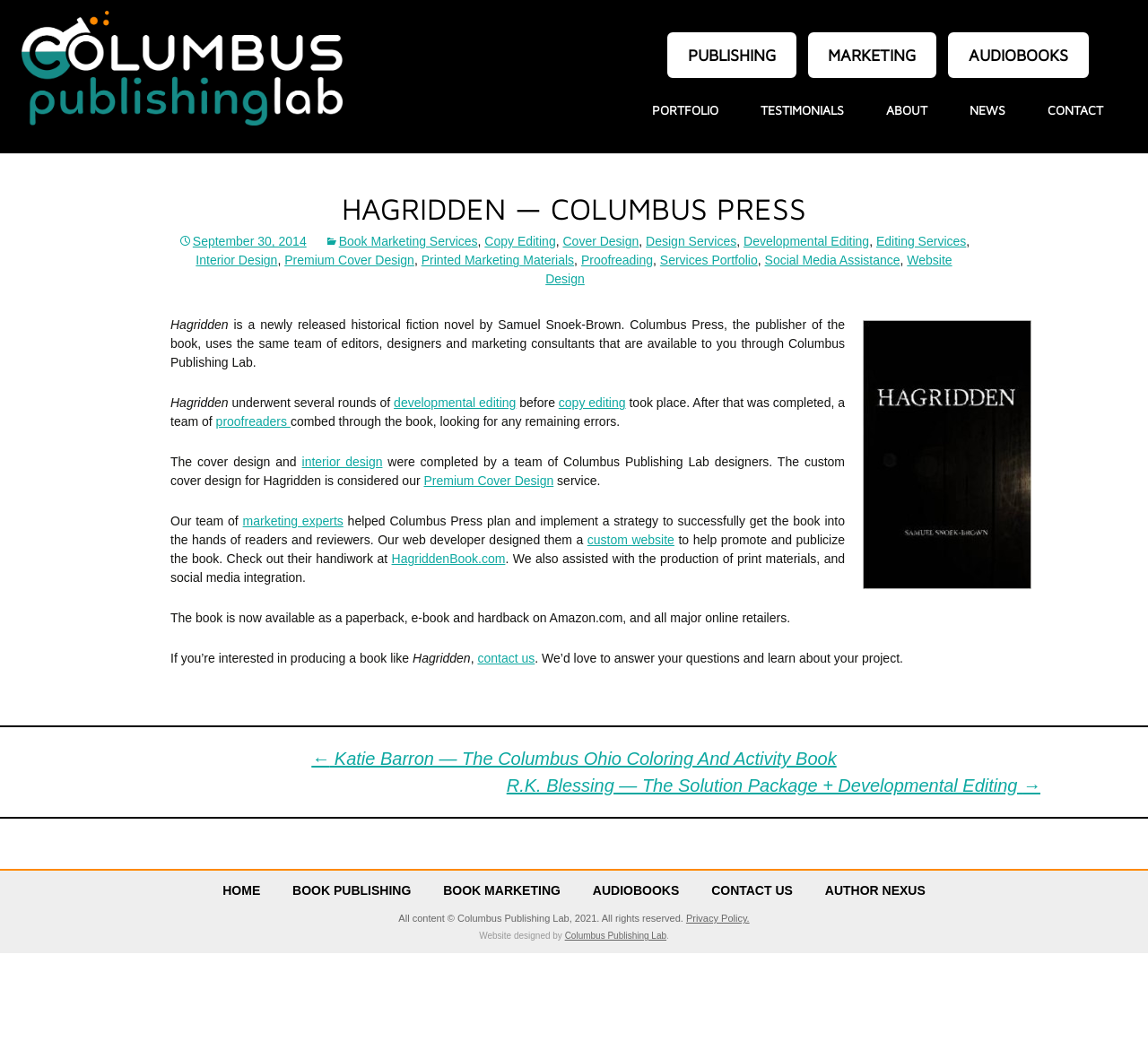For the element described, predict the bounding box coordinates as (top-left x, top-left y, bottom-right x, bottom-right y). All values should be between 0 and 1. Element description: developmental editing

[0.343, 0.377, 0.449, 0.391]